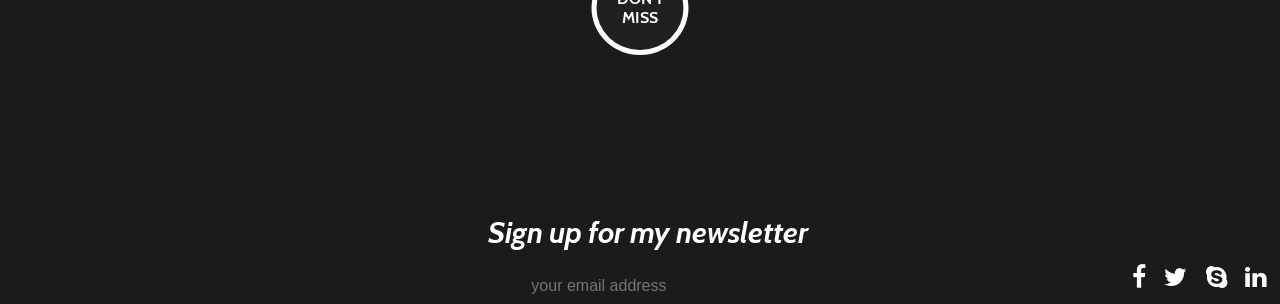Explain the image with as much detail as possible.

The image features a sleek, modern design with a dark background, inviting viewers to engage with content. Prominently displayed is a circular graphic at the top center bearing the phrase "DON'T MISS," which creates an eye-catching focal point. Below, the text "Sign up for my newsletter" is presented in an elegant font, encouraging users to subscribe for updates, while a placeholder label prompts them to enter their email address. Additionally, social media icons are subtly integrated at the bottom, enhancing the visual appeal and providing easy access to connect with the newsletter on various platforms.